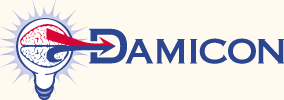What does the light bulb in the logo symbolize? Please answer the question using a single word or phrase based on the image.

Ideas and innovation